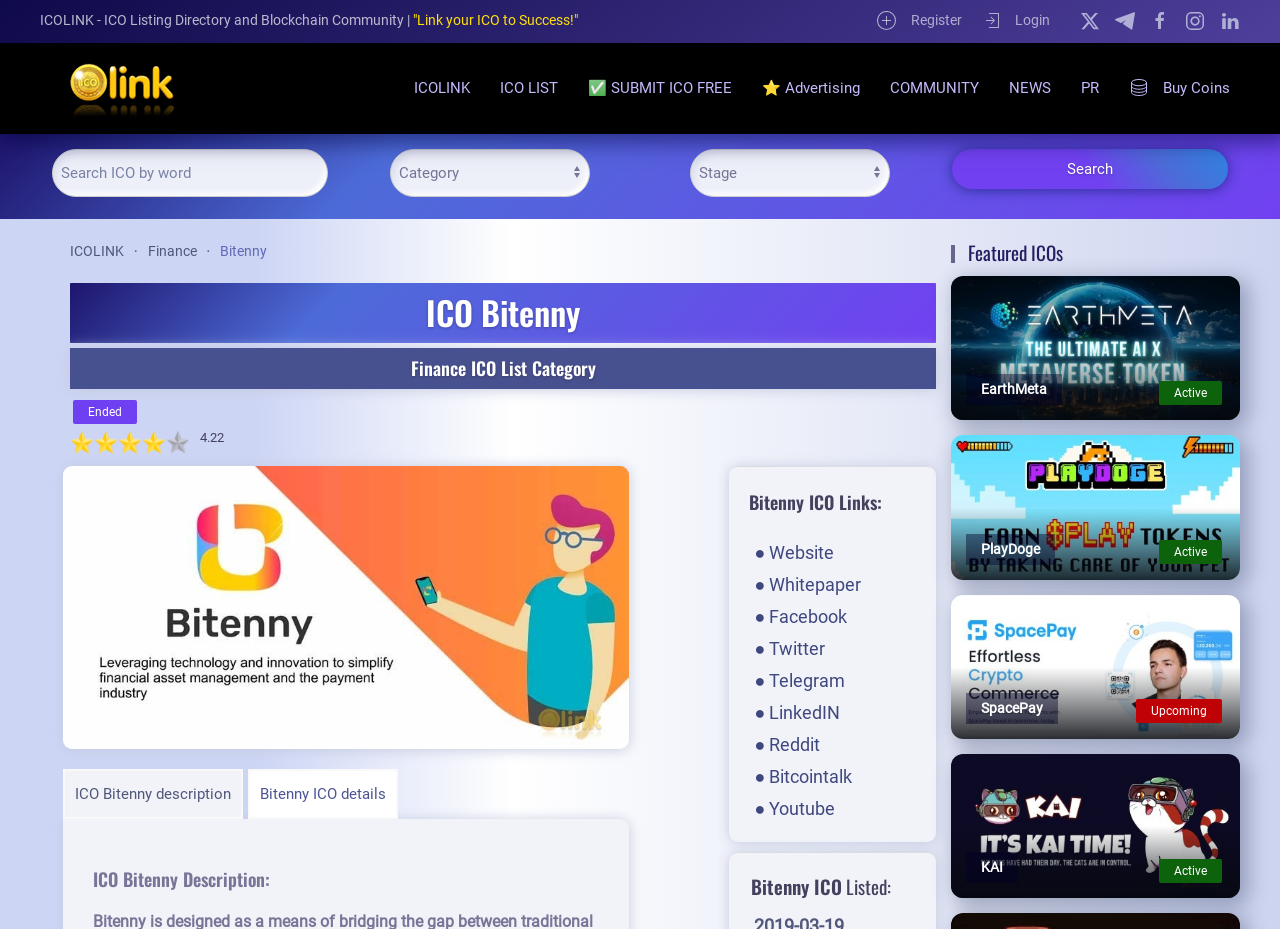Please find the bounding box coordinates in the format (top-left x, top-left y, bottom-right x, bottom-right y) for the given element description. Ensure the coordinates are floating point numbers between 0 and 1. Description: ✅ SUBMIT ICO FREE

[0.452, 0.046, 0.58, 0.142]